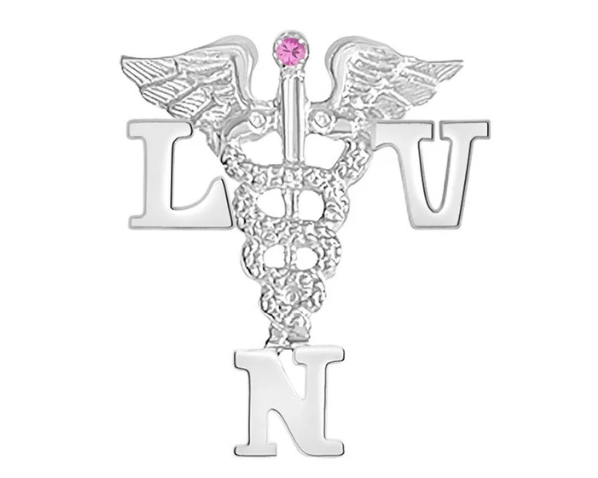Answer the question in one word or a short phrase:
What does the pin symbolize?

Dedication to nursing